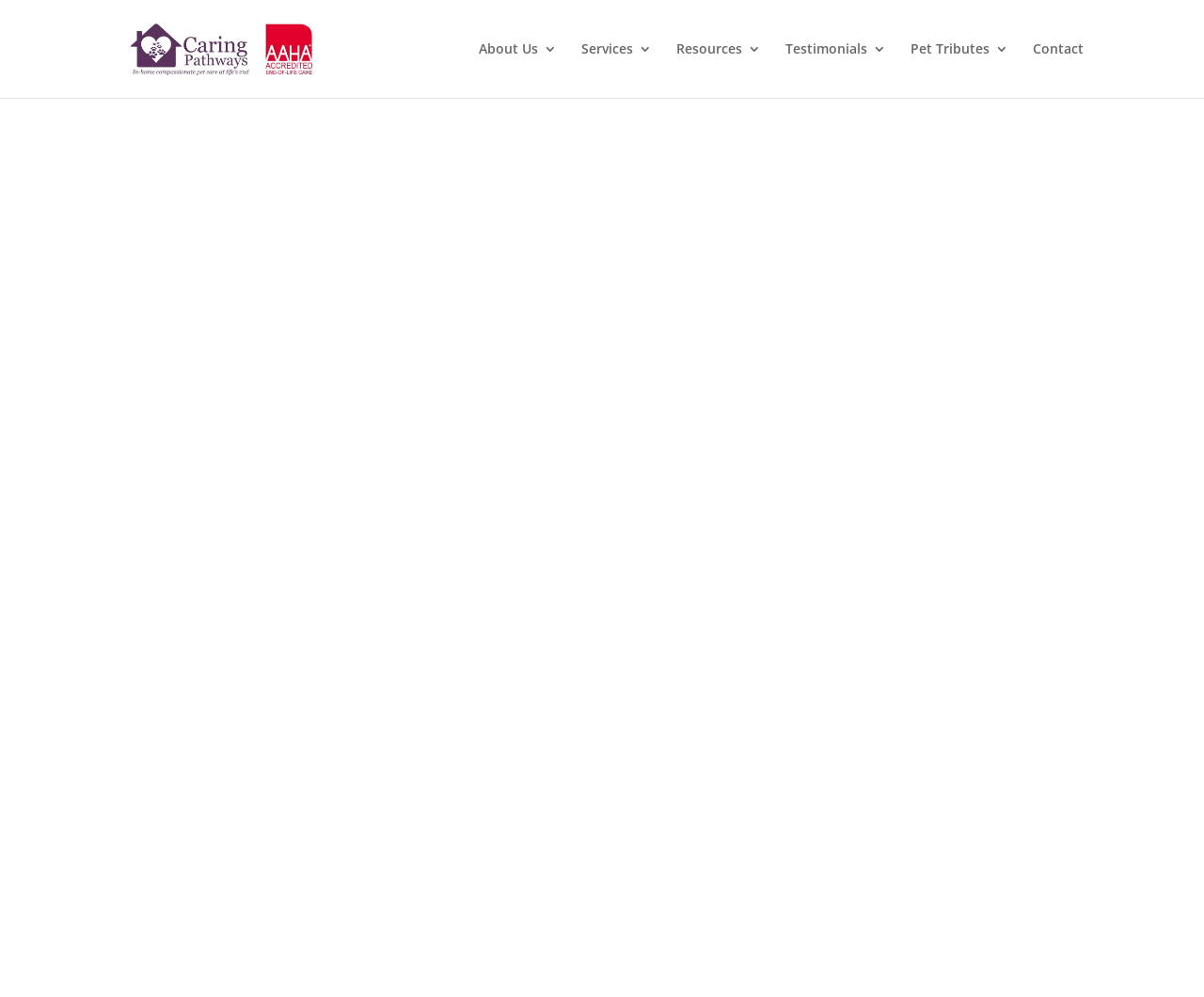What is the name of the cat?
Offer a detailed and full explanation in response to the question.

The name of the cat is mentioned in the heading 'Smokey' and also in the text 'Thank you to Caring Pathways for your donation to the Morris Animal Foundation in memory of my beloved cat, Smokey.'